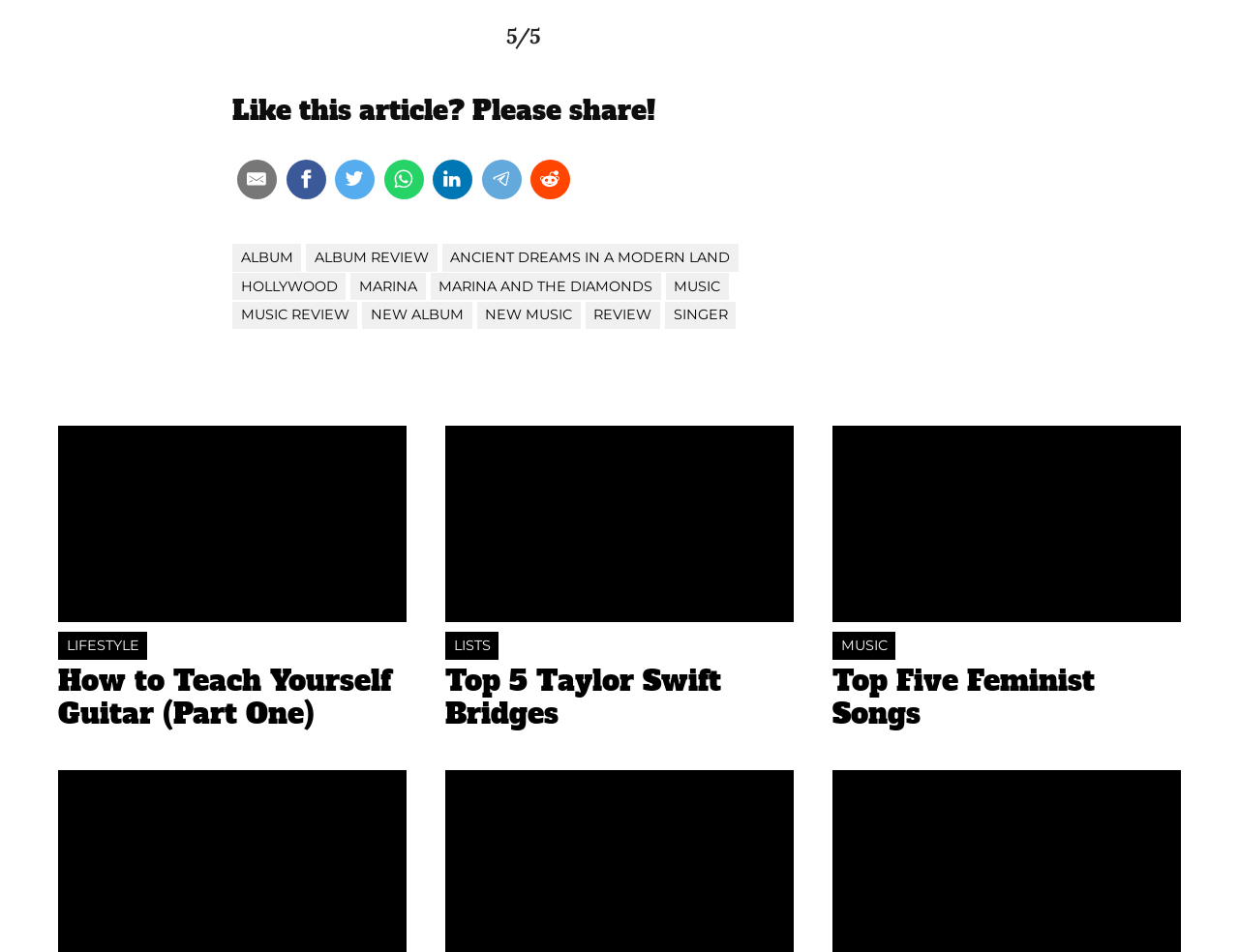Using the webpage screenshot, locate the HTML element that fits the following description and provide its bounding box: "Top Five Feminist Songs".

[0.672, 0.698, 0.953, 0.768]